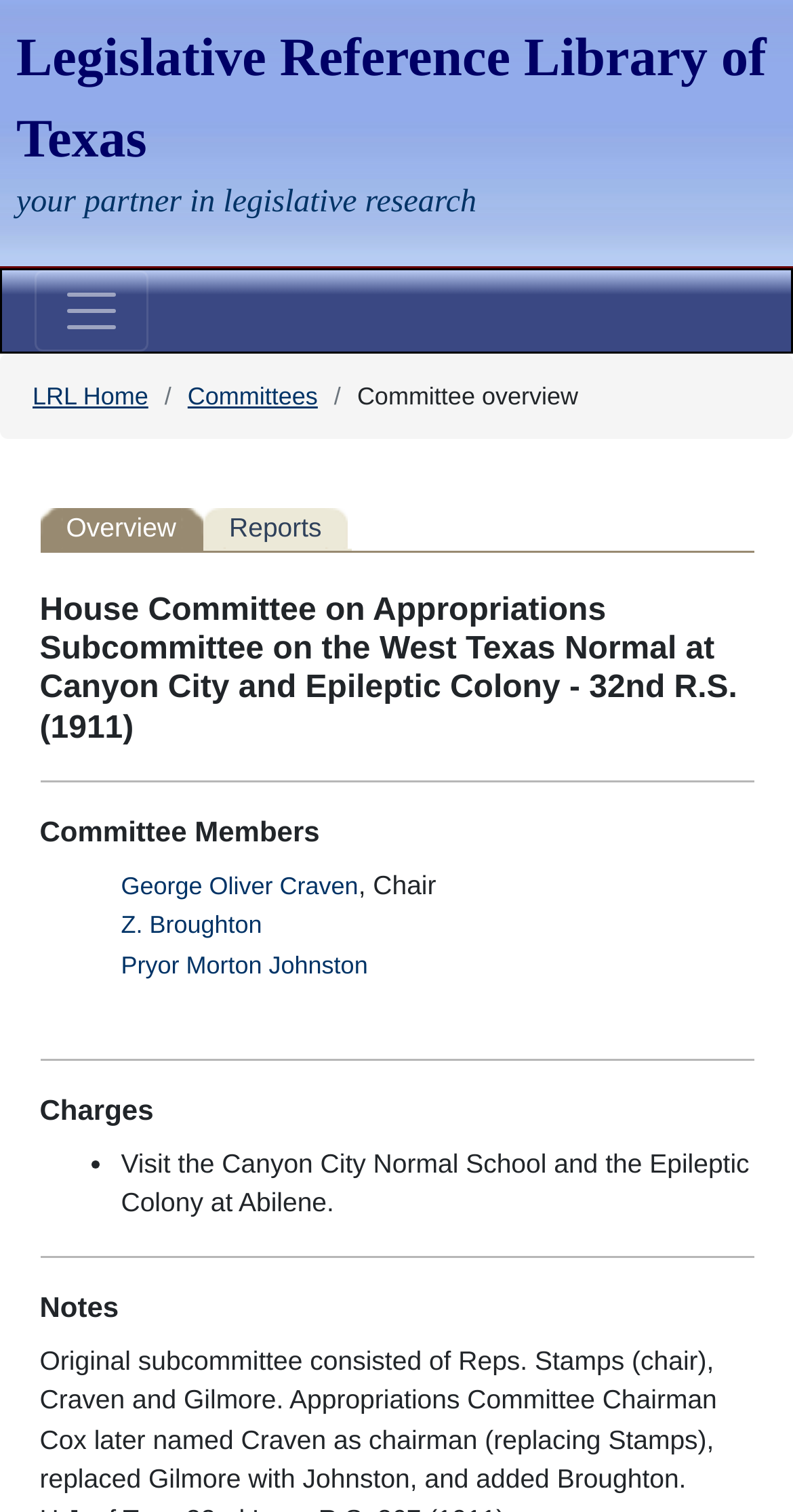Please mark the bounding box coordinates of the area that should be clicked to carry out the instruction: "Go to LRL Home".

[0.041, 0.253, 0.187, 0.272]